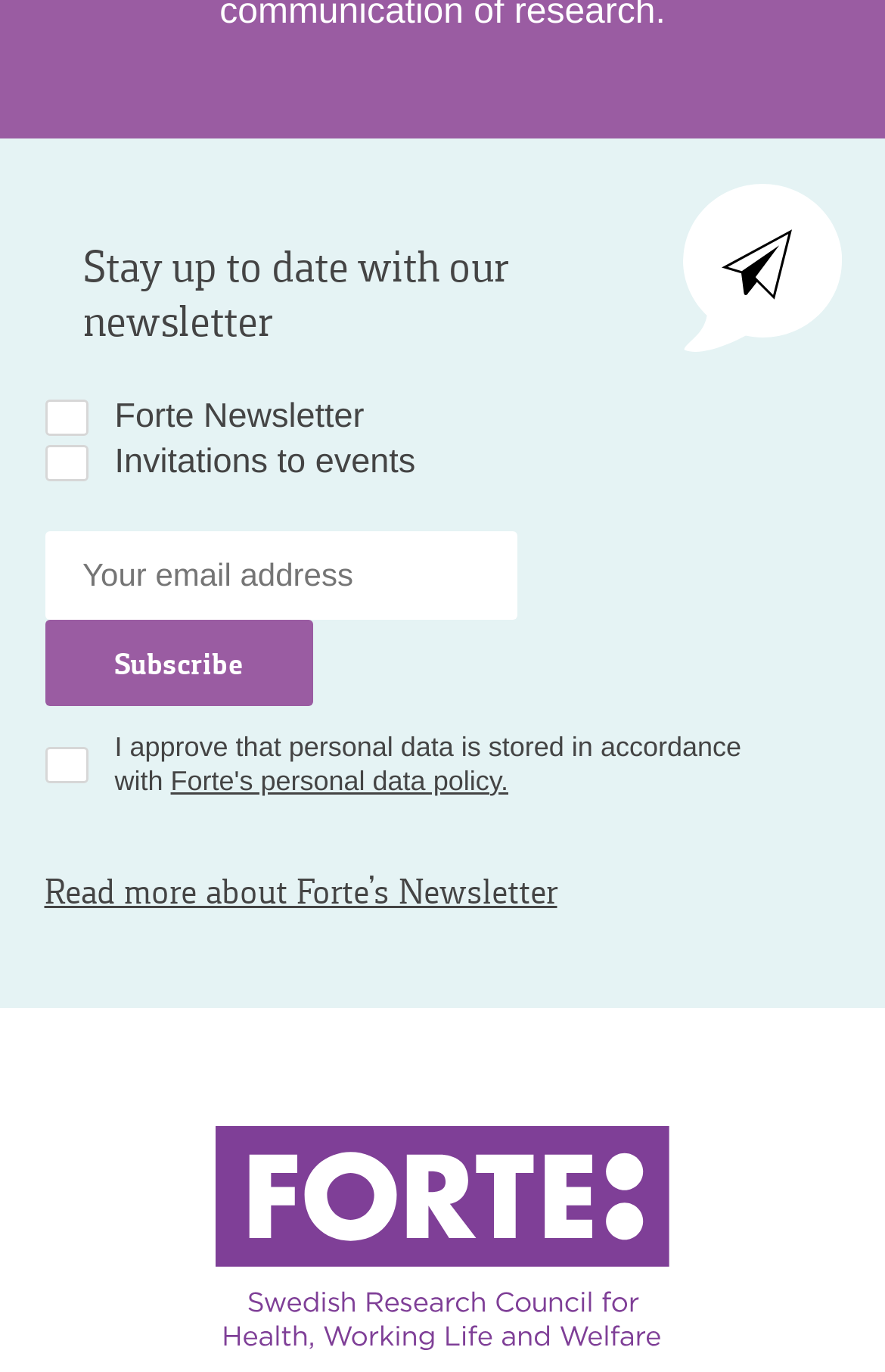What is the name of the organization?
Please ensure your answer to the question is detailed and covers all necessary aspects.

The name of the organization can be inferred from the logotype 'Fortes logotype' and the mention of 'Forte's personal data policy'.